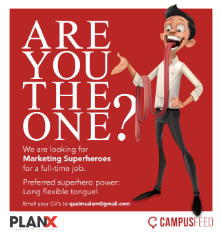What is the preferred 'superhero power' for the marketing role?
Could you give a comprehensive explanation in response to this question?

The preferred 'superhero power' for the marketing role is a long, flexible tongue, as stated in the job description, which adds a humorous twist to the job requirements.